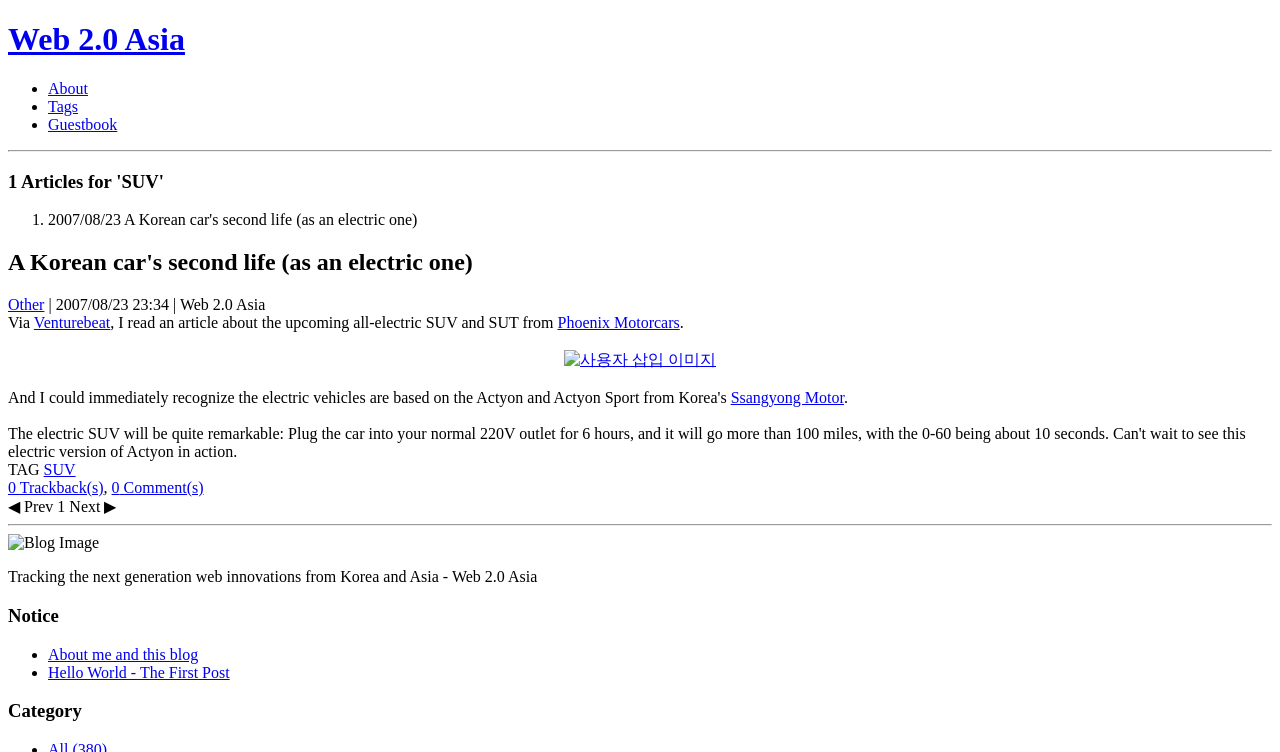Using the information from the screenshot, answer the following question thoroughly:
What is the name of the blog?

I found the name of the blog by looking at the heading 'Web 2.0 Asia' and also the text 'Tracking the next generation web innovations from Korea and Asia - Web 2.0 Asia' which confirms that the name of the blog is 'Web 2.0 Asia'.